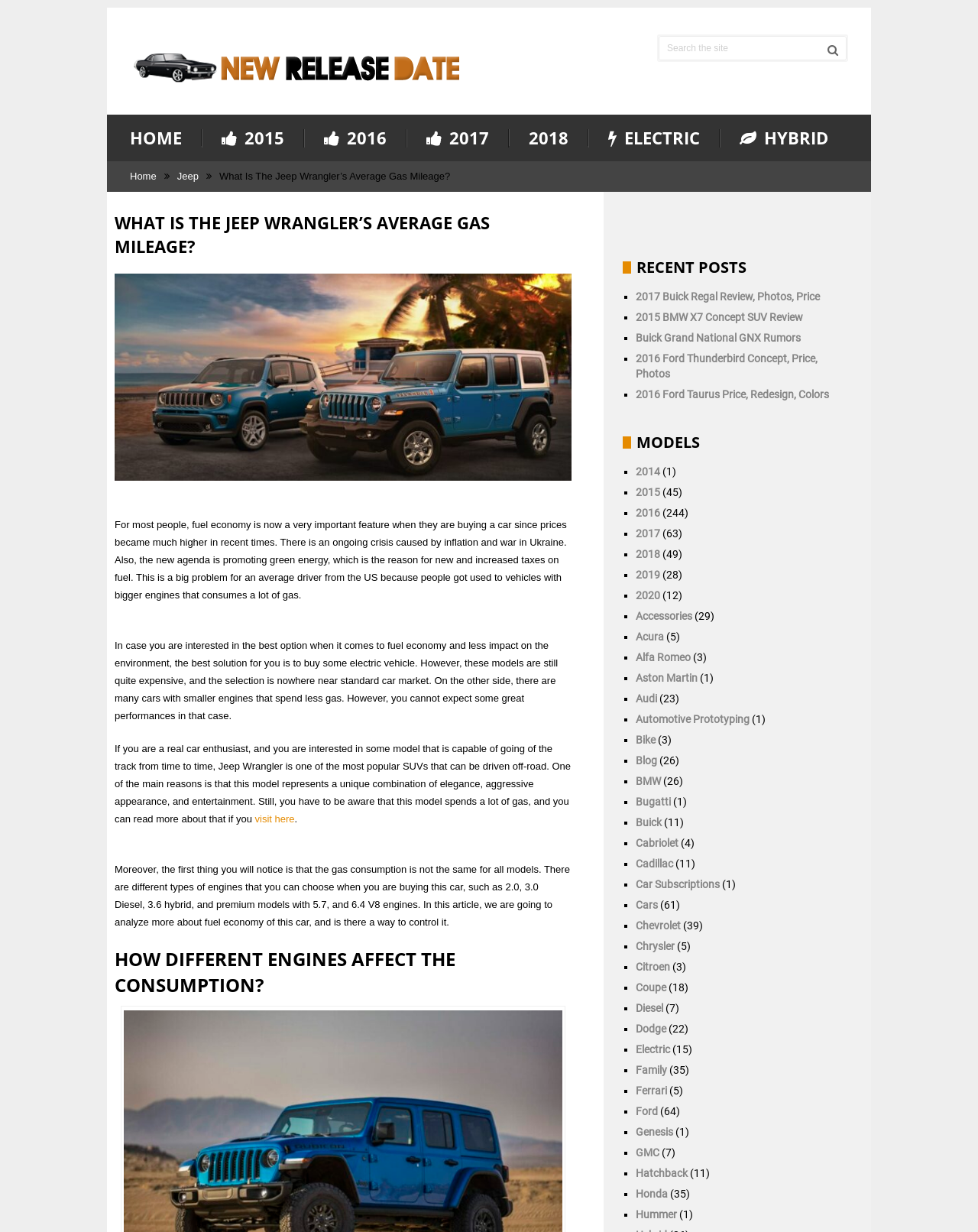Create a full and detailed caption for the entire webpage.

This webpage is about the fuel economy of the Jeep Wrangler, with a focus on analyzing its average gas mileage and ways to control it. At the top of the page, there is a header with the website's name, "frogcars.com", accompanied by a logo and a search bar. Below the header, there are several links to different sections of the website, including "HOME", "2015", "2016", "2017", "2018", and "ELECTRIC" and "HYBRID" options.

The main content of the page is divided into several sections. The first section has a heading that reads "What Is The Jeep Wrangler’s Average Gas Mileage?" and provides an introduction to the importance of fuel economy in today's car market. The text explains that fuel economy is a crucial feature for car buyers due to rising prices and the promotion of green energy.

The next section discusses the Jeep Wrangler as a popular SUV that can be driven off-road, but notes that it consumes a lot of gas. The text then introduces the main topic of the article, which is to analyze the fuel economy of the Jeep Wrangler and explore ways to control it.

The following section is titled "HOW DIFFERENT ENGINES AFFECT THE CONSUMPTION?" and appears to be the main content of the article. However, the provided accessibility tree does not include the actual content of this section.

On the right side of the page, there is a section titled "RECENT POSTS" that lists several links to other articles on the website, including reviews of different car models. Below this section, there is a list of "MODELS" with links to different years and models of cars, including the Jeep Wrangler.

Overall, the webpage is focused on providing information about the fuel economy of the Jeep Wrangler and related topics, with a clean and organized layout that makes it easy to navigate.